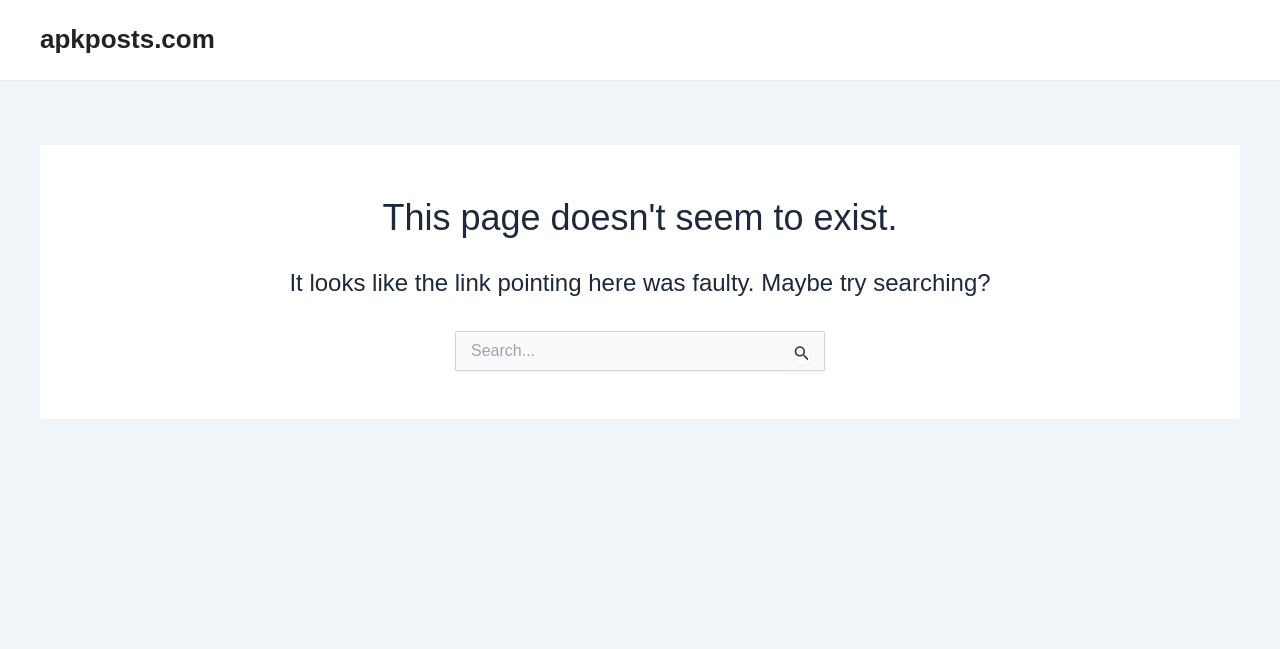How many buttons are there in the search section?
Provide a detailed answer to the question, using the image to inform your response.

There are two buttons in the search section: the search button with the text 'Search Submit' and another button with the text 'Search'.